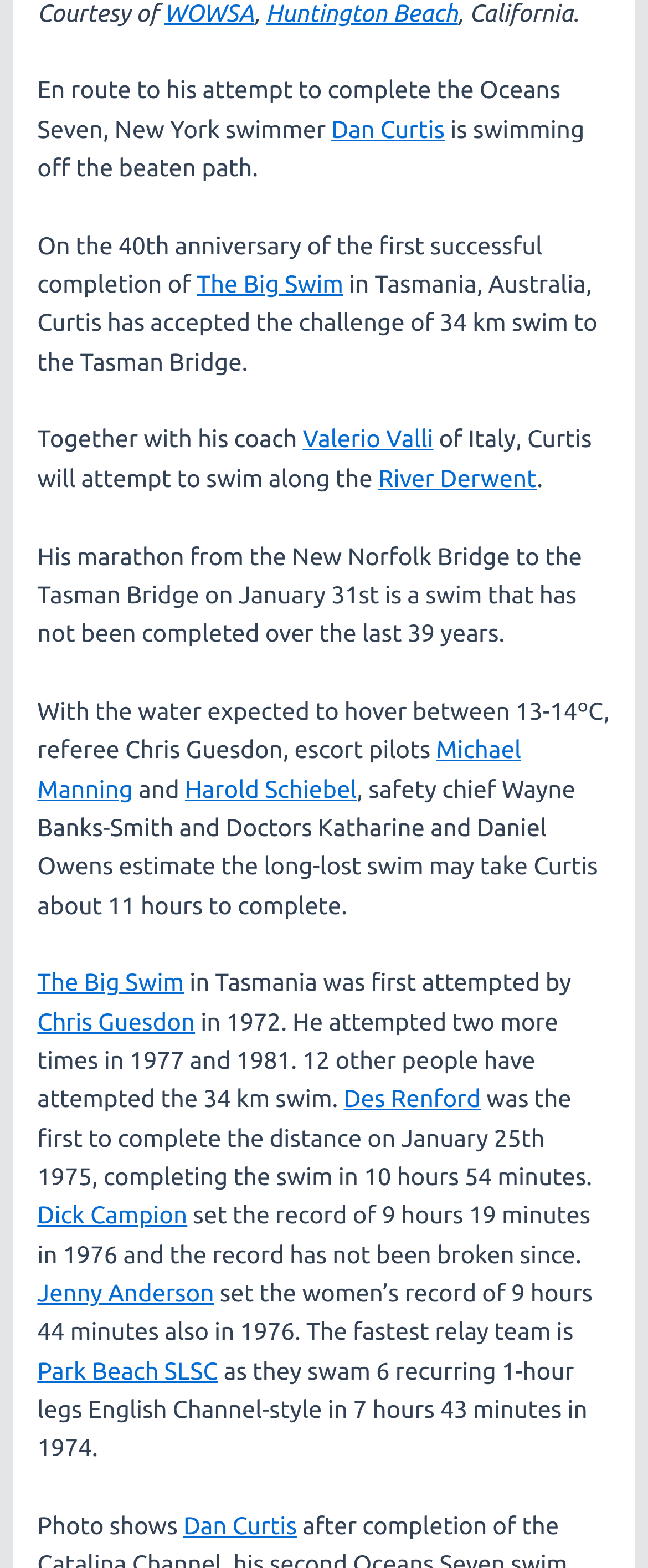What is the name of the river where Curtis will attempt to swim?
Using the visual information from the image, give a one-word or short-phrase answer.

River Derwent